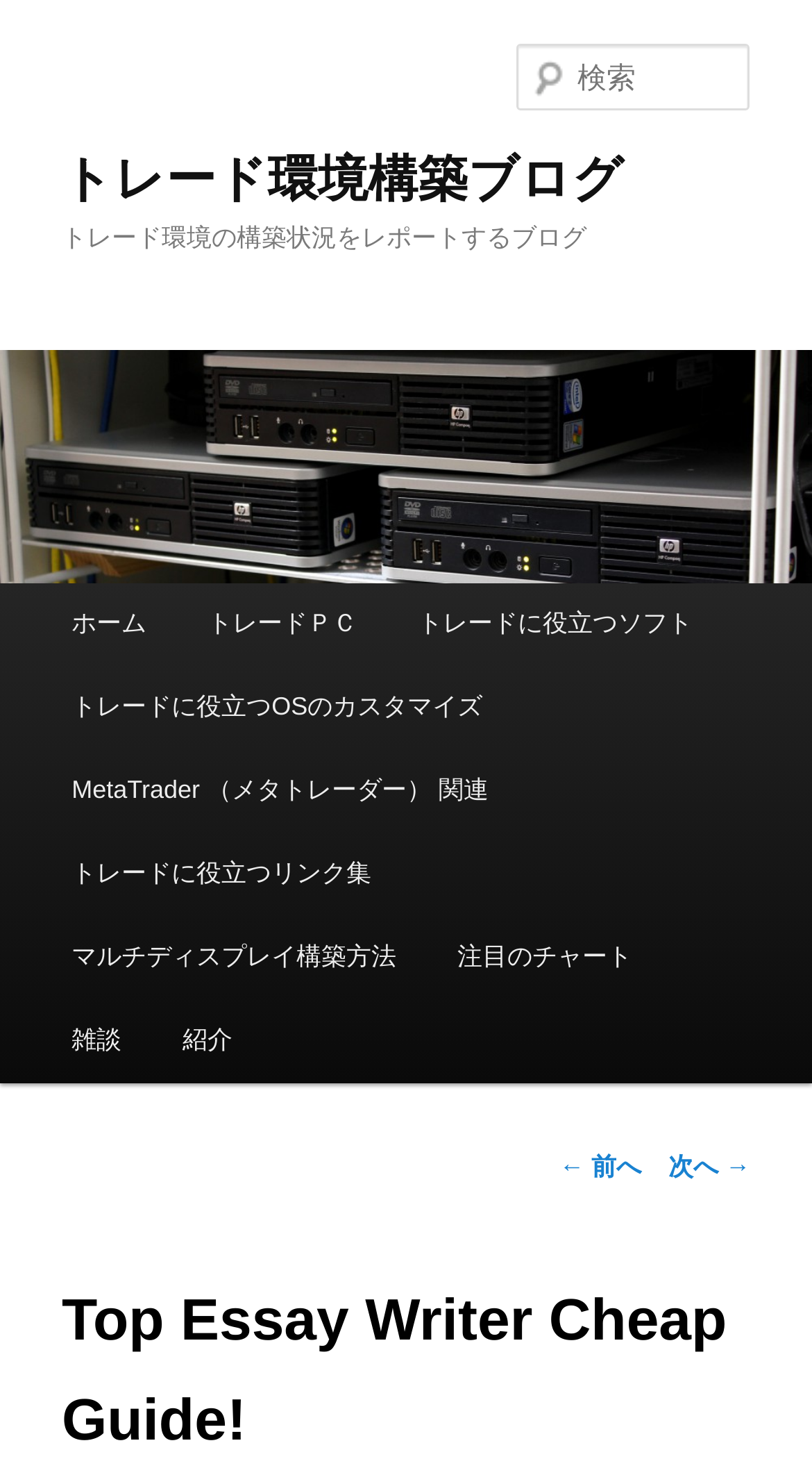Please identify the bounding box coordinates of the clickable region that I should interact with to perform the following instruction: "Search for something". The coordinates should be expressed as four float numbers between 0 and 1, i.e., [left, top, right, bottom].

[0.637, 0.03, 0.924, 0.076]